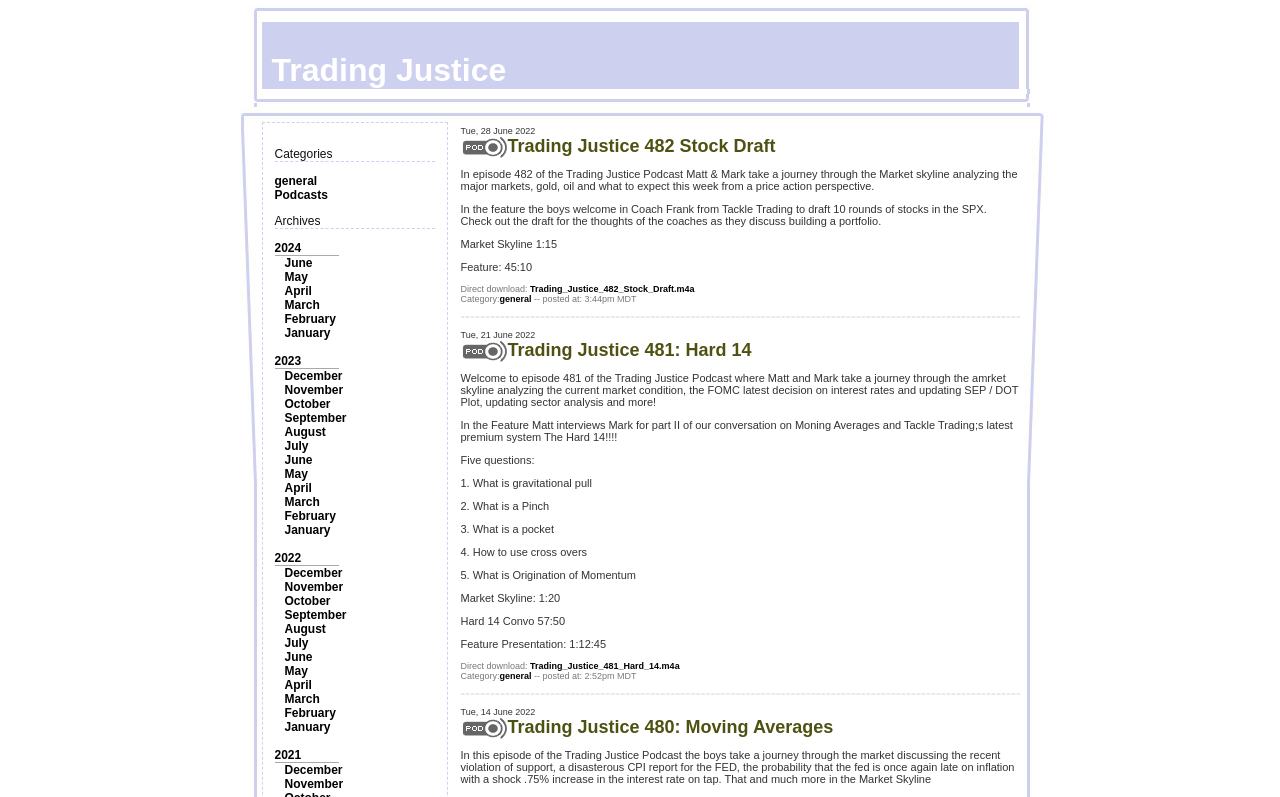Give a concise answer using only one word or phrase for this question:
How many links are there in the 'Categories' section?

2